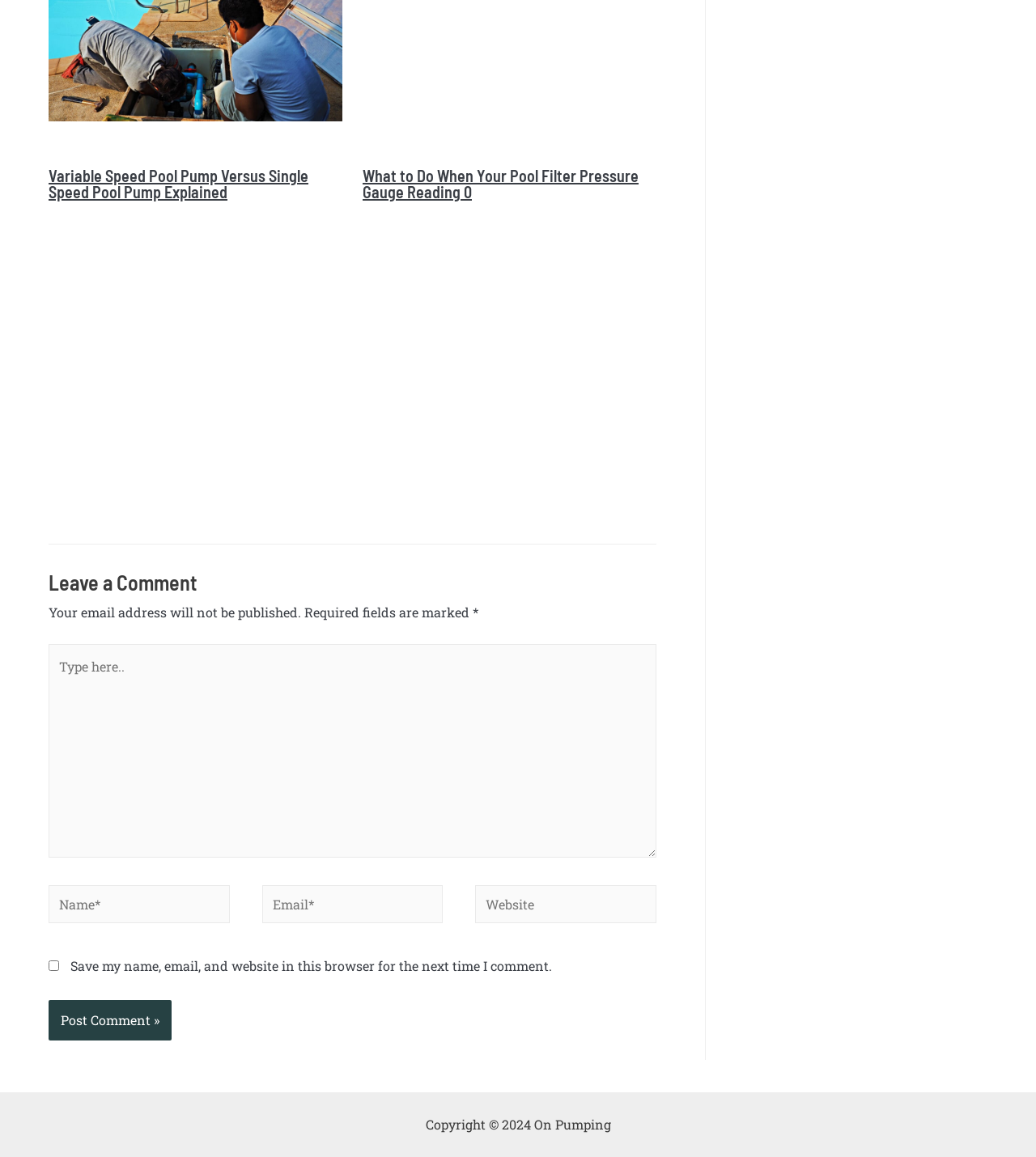Analyze the image and deliver a detailed answer to the question: What is the topic of the first article?

The first article is about pool pumps, as indicated by the heading 'Variable Speed Pool Pump Versus Single Speed Pool Pump Explained' and the link 'pool pump not pulling water'.